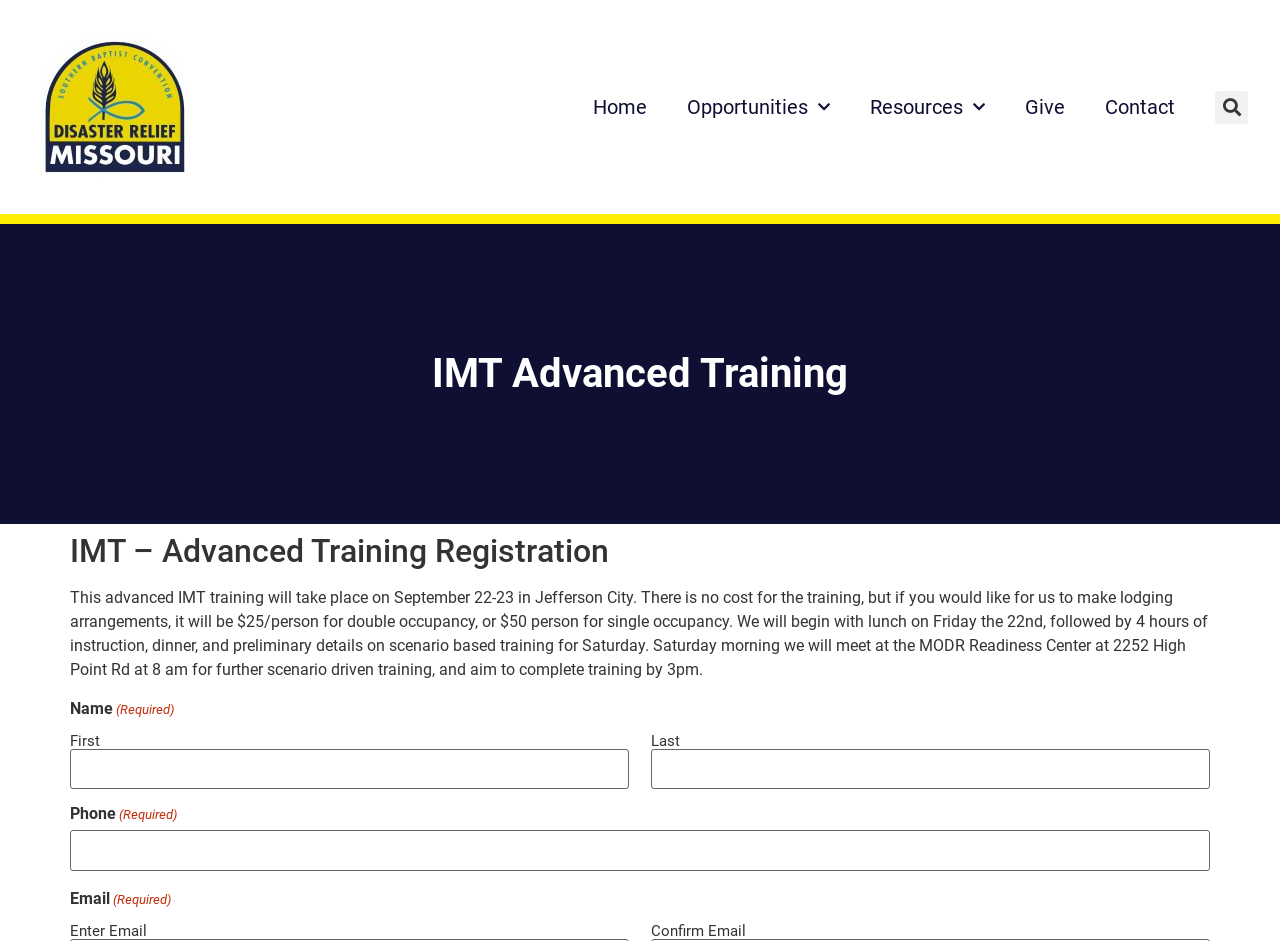Extract the bounding box coordinates for the UI element described by the text: "parent_node: Last name="input_1.6"". The coordinates should be in the form of [left, top, right, bottom] with values between 0 and 1.

[0.509, 0.796, 0.945, 0.839]